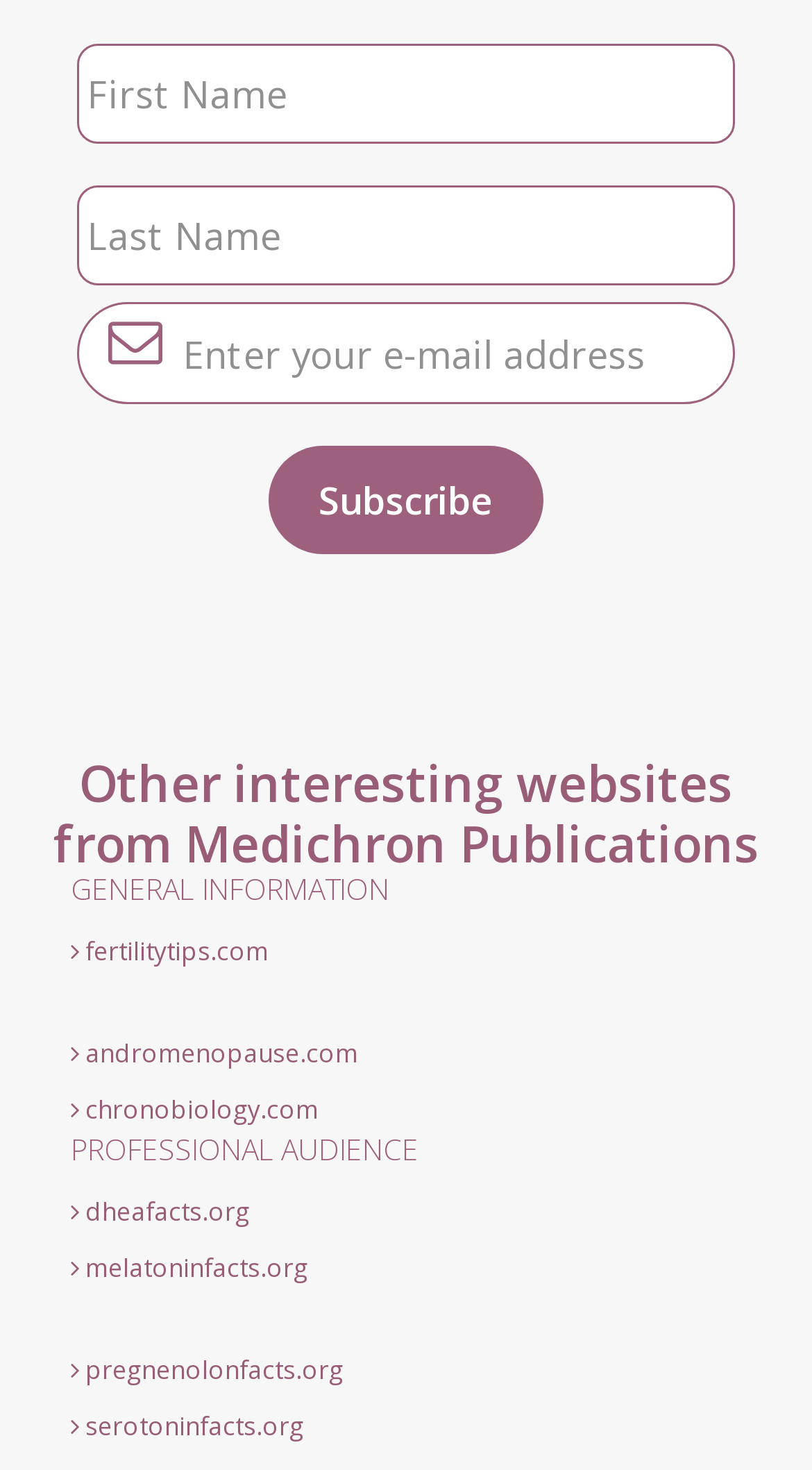How many links are available under 'GENERAL INFORMATION'?
Look at the screenshot and give a one-word or phrase answer.

3